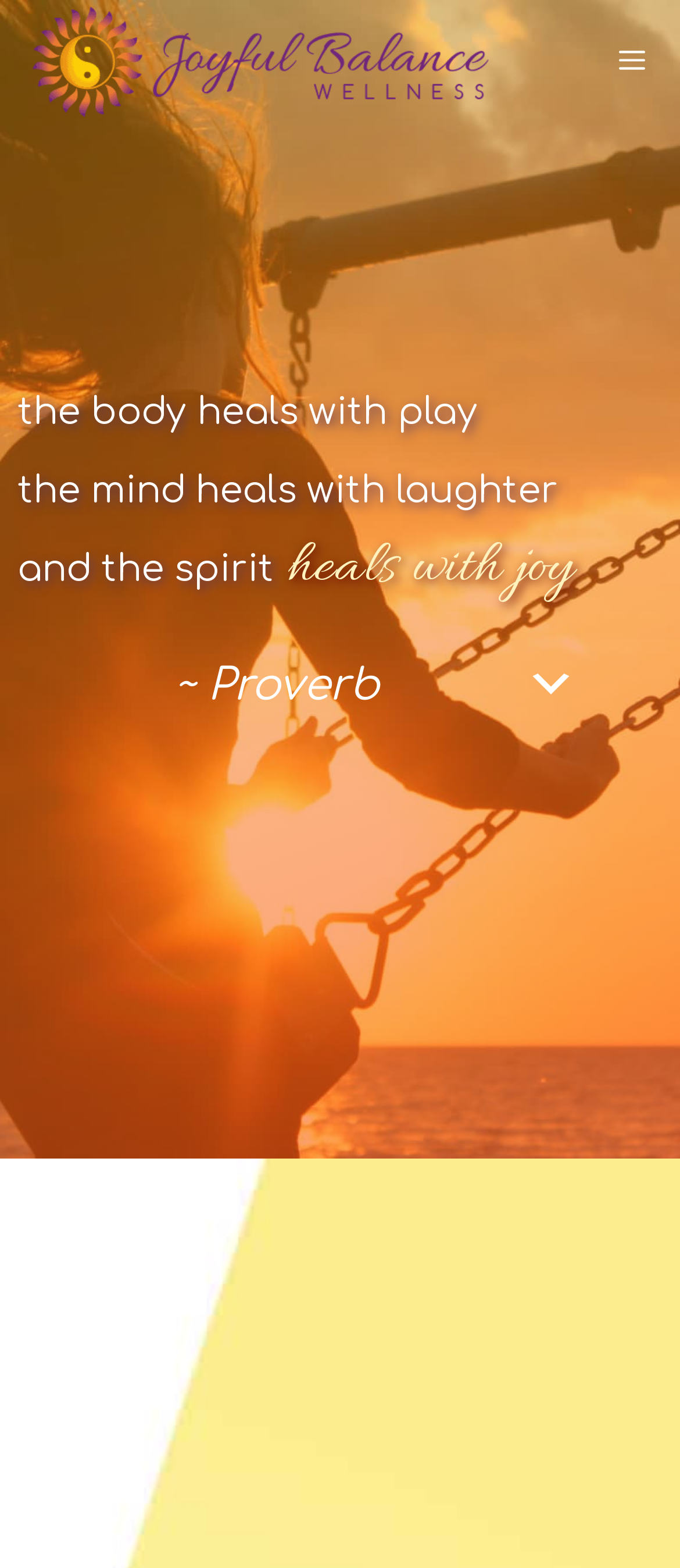What is the theme of the headings on the webpage?
Based on the visual details in the image, please answer the question thoroughly.

The headings on the webpage, such as 'the body heals with play', 'the mind heals with laughter', and 'heals with joy', suggest that the theme of the webpage is related to healing and finding joy.